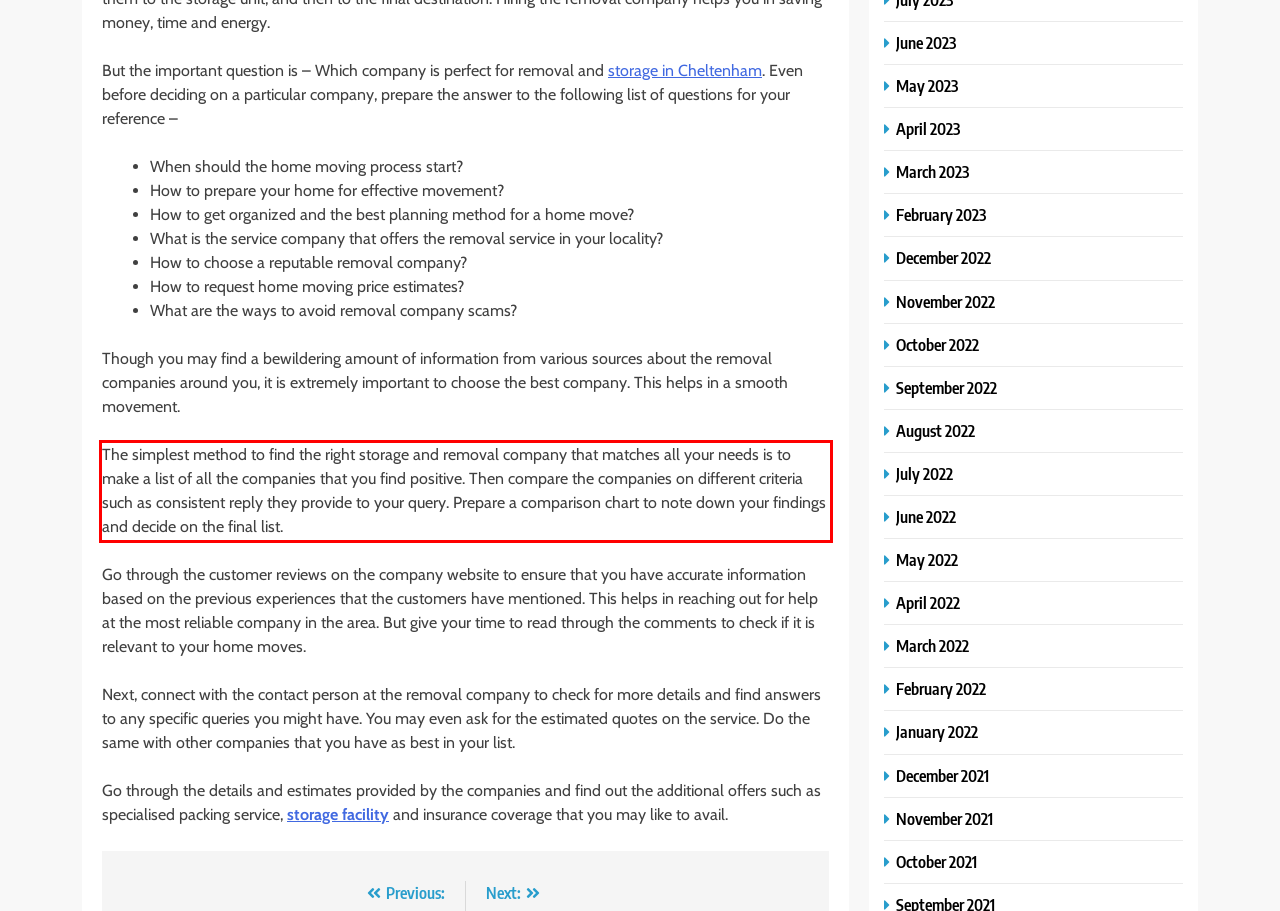You are presented with a screenshot containing a red rectangle. Extract the text found inside this red bounding box.

The simplest method to find the right storage and removal company that matches all your needs is to make a list of all the companies that you find positive. Then compare the companies on different criteria such as consistent reply they provide to your query. Prepare a comparison chart to note down your findings and decide on the final list.